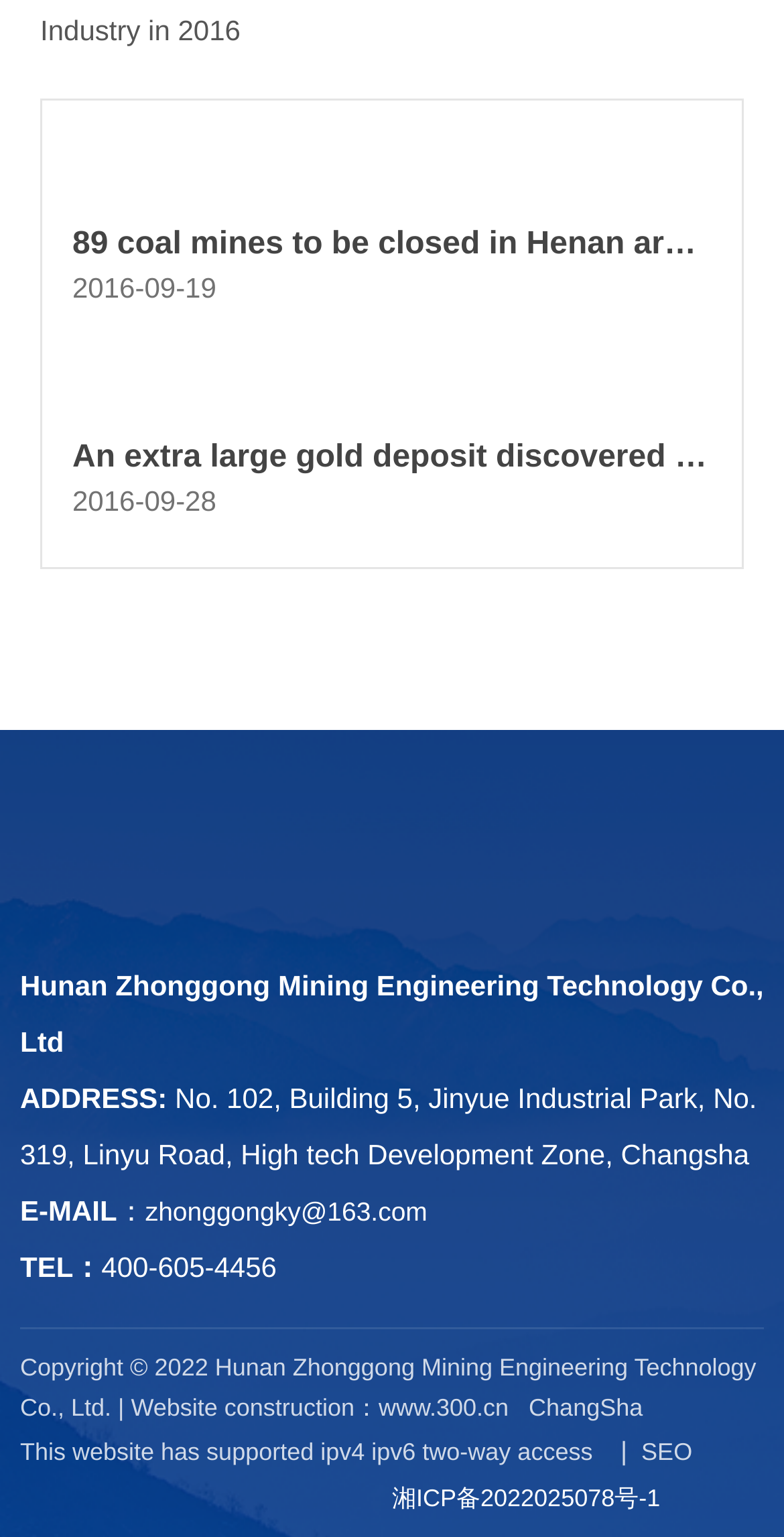Identify the bounding box coordinates for the UI element that matches this description: "www.300.cn".

[0.483, 0.907, 0.649, 0.925]